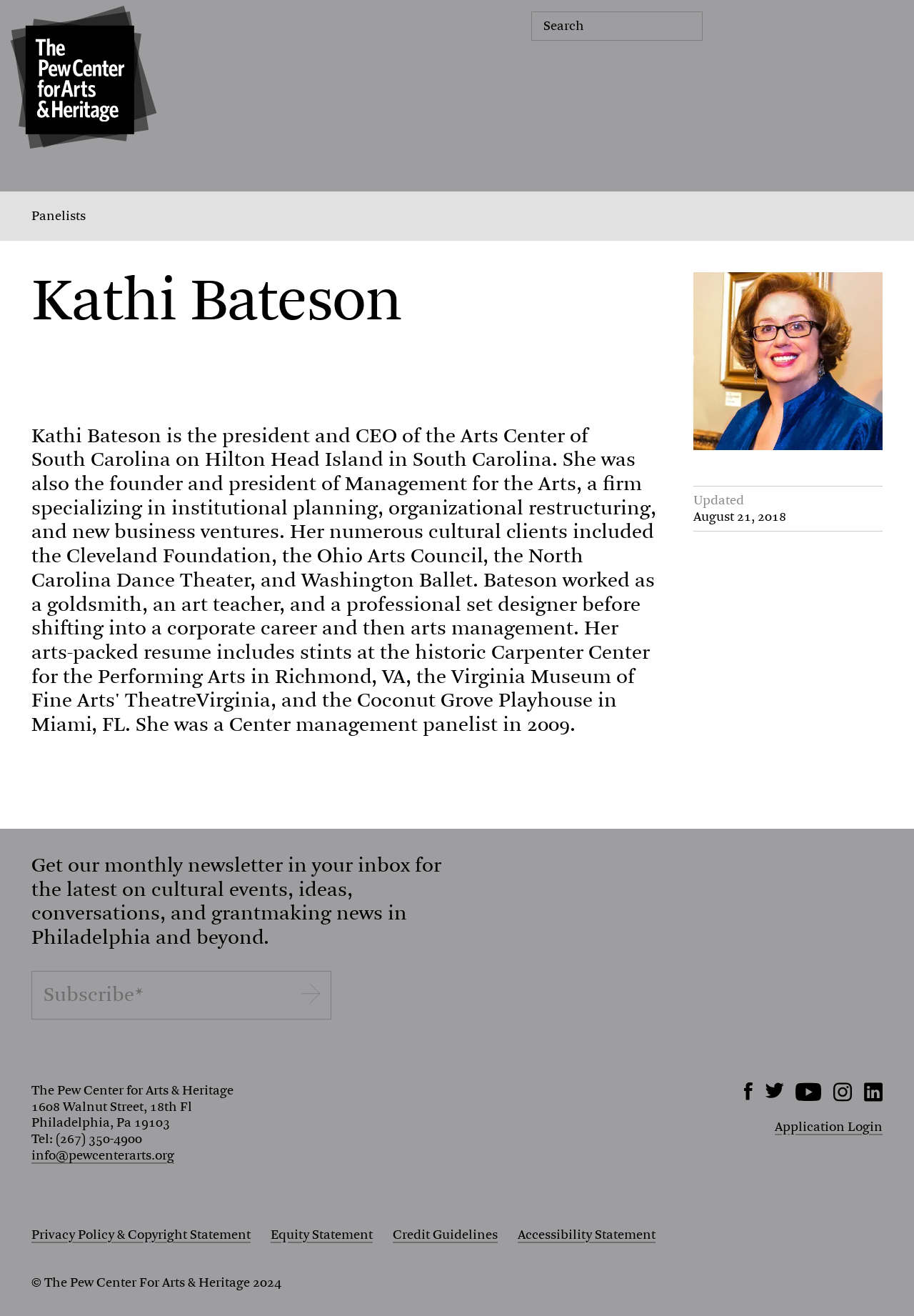What is the date mentioned in the webpage?
Refer to the image and provide a one-word or short phrase answer.

August 21, 2018